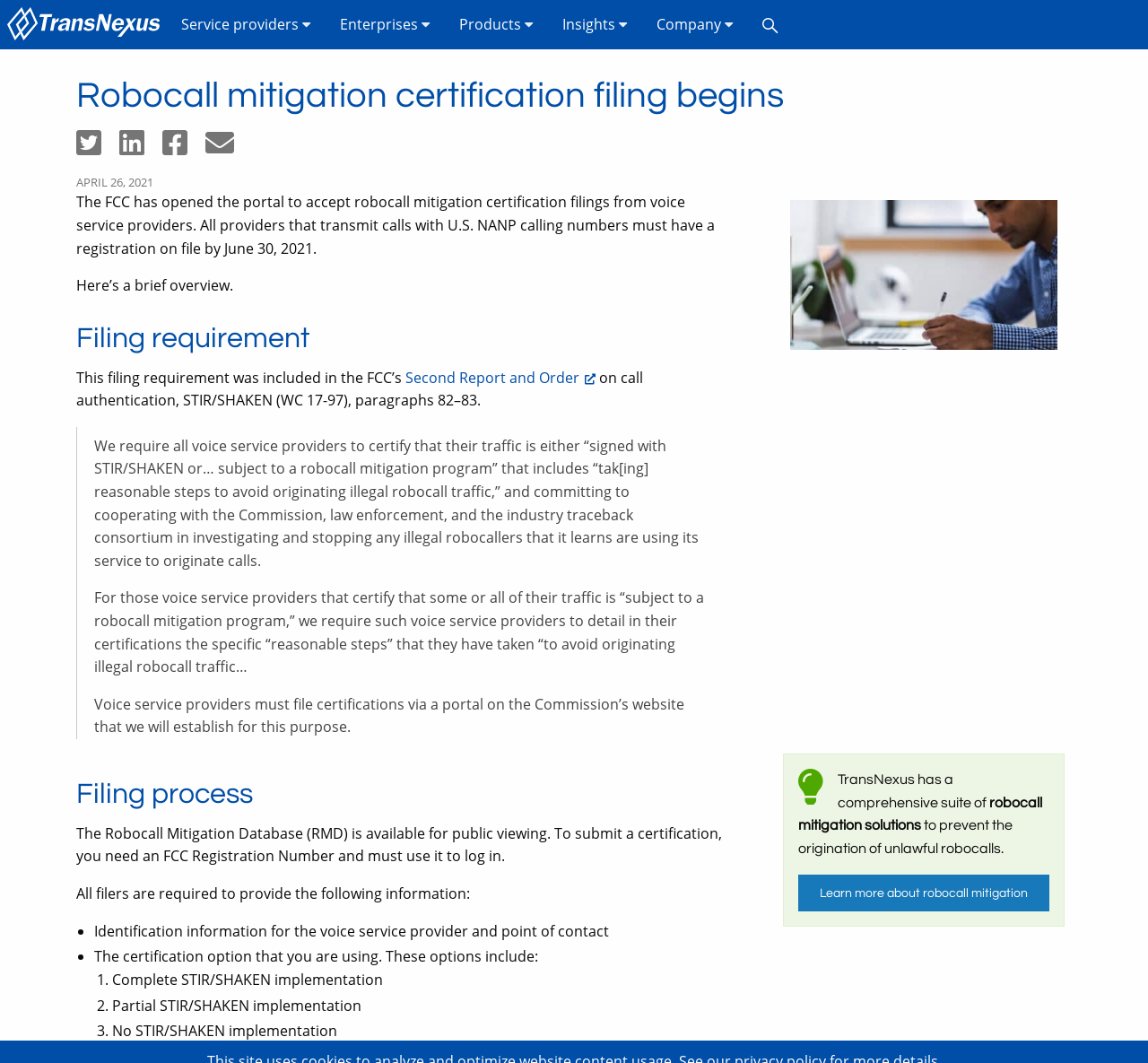Please find the bounding box coordinates in the format (top-left x, top-left y, bottom-right x, bottom-right y) for the given element description. Ensure the coordinates are floating point numbers between 0 and 1. Description: Service providers

[0.145, 0.007, 0.283, 0.039]